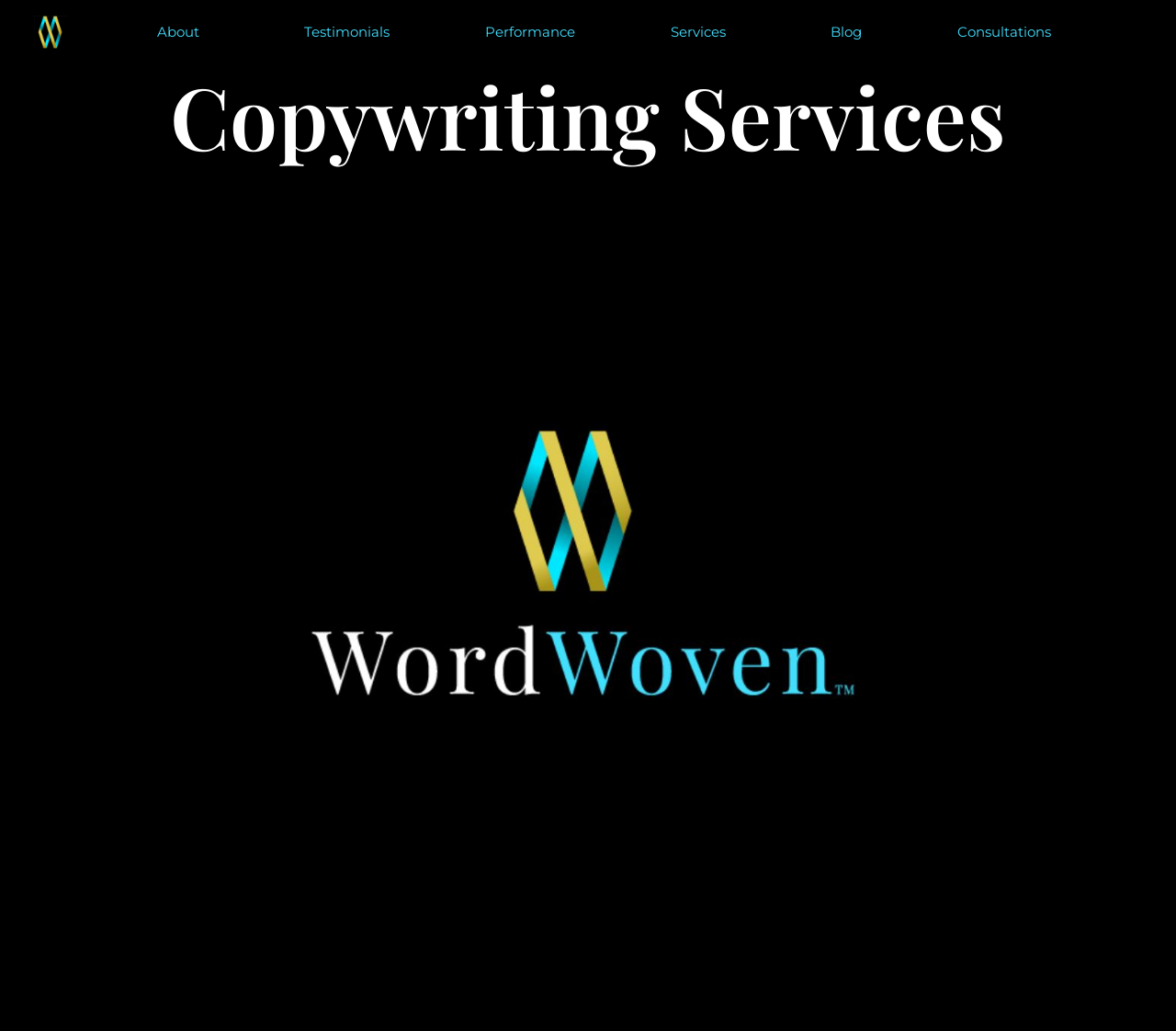Please reply to the following question with a single word or a short phrase:
How many navigation links are present in the top menu?

6